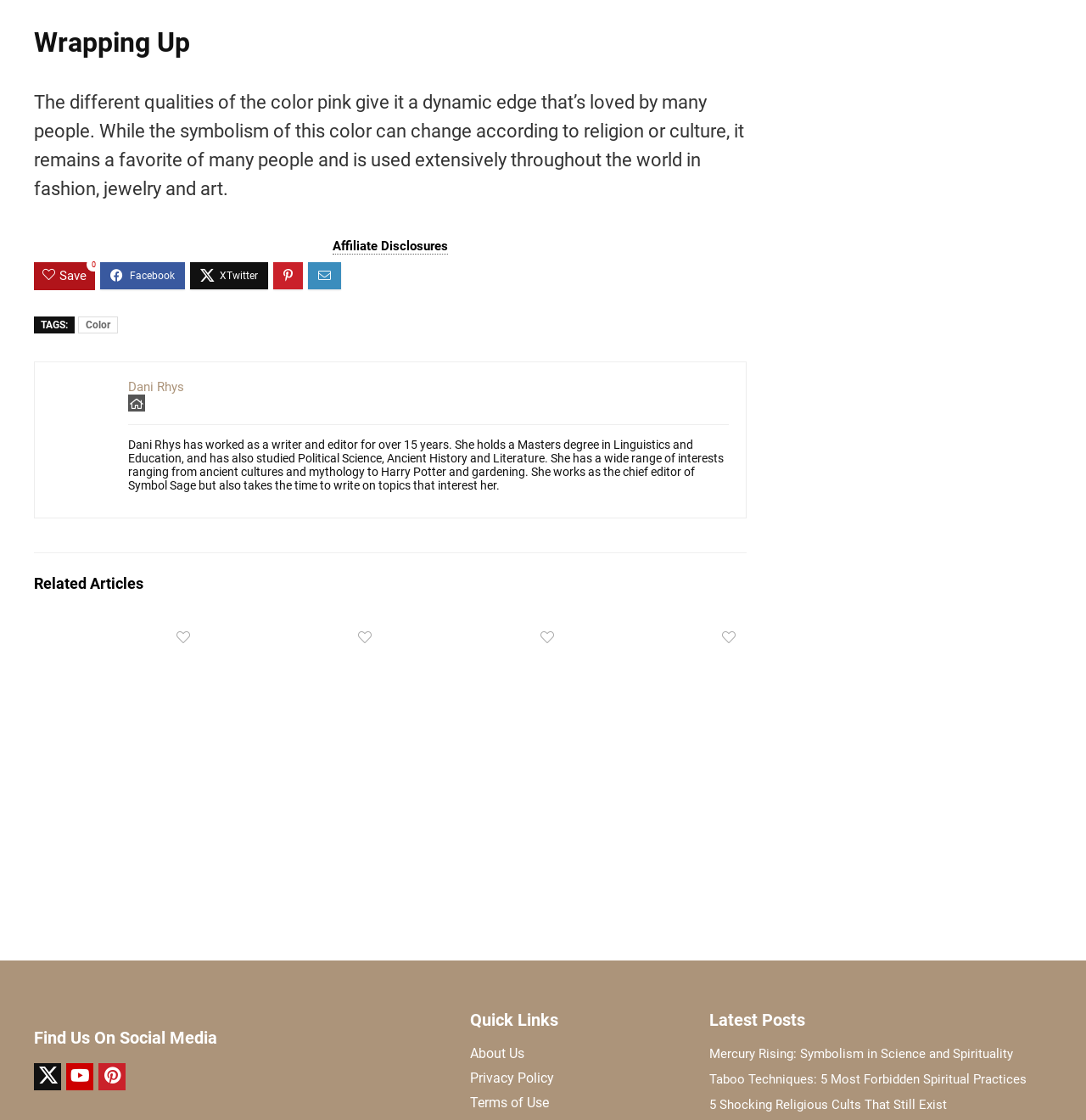Please identify the coordinates of the bounding box that should be clicked to fulfill this instruction: "Check the 'Latest Posts' section".

[0.653, 0.903, 0.965, 0.918]